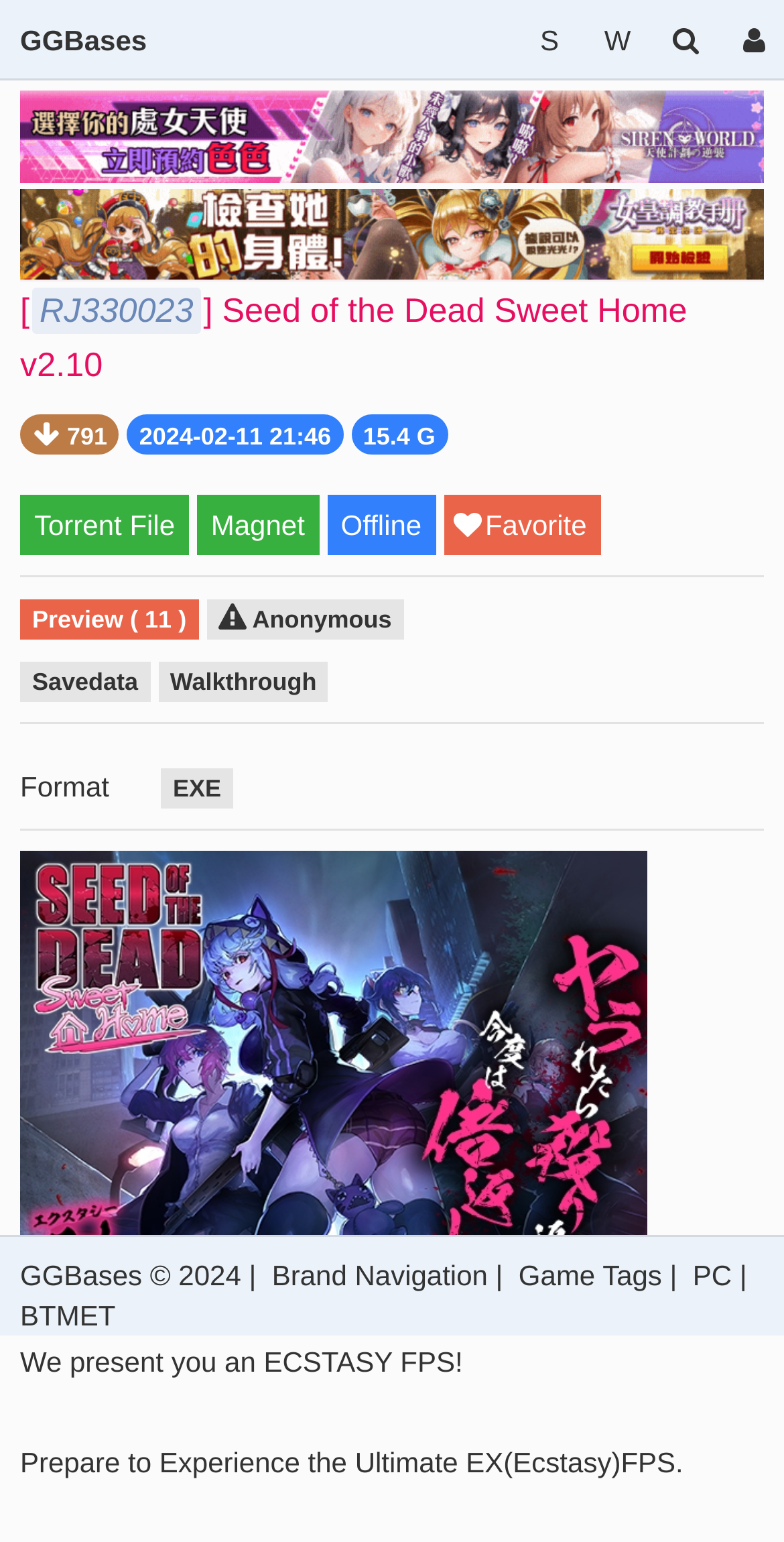Locate the bounding box coordinates of the item that should be clicked to fulfill the instruction: "Visit the game walkthrough page".

[0.202, 0.43, 0.419, 0.451]